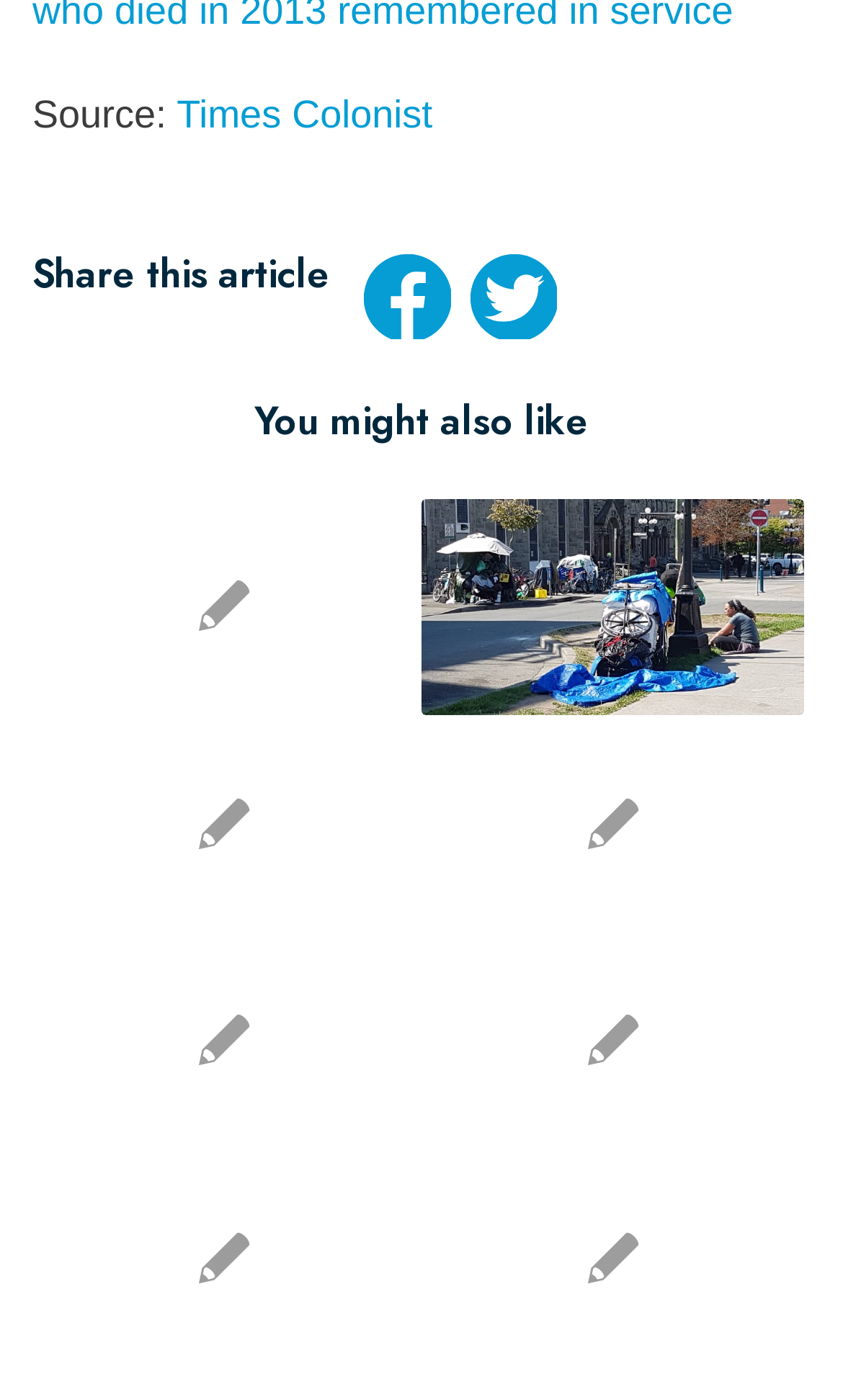Please specify the bounding box coordinates of the clickable region to carry out the following instruction: "View 'Victoria task force proposes outreach team to help city’s most vulnerable'". The coordinates should be four float numbers between 0 and 1, in the format [left, top, right, bottom].

[0.5, 0.356, 0.954, 0.51]